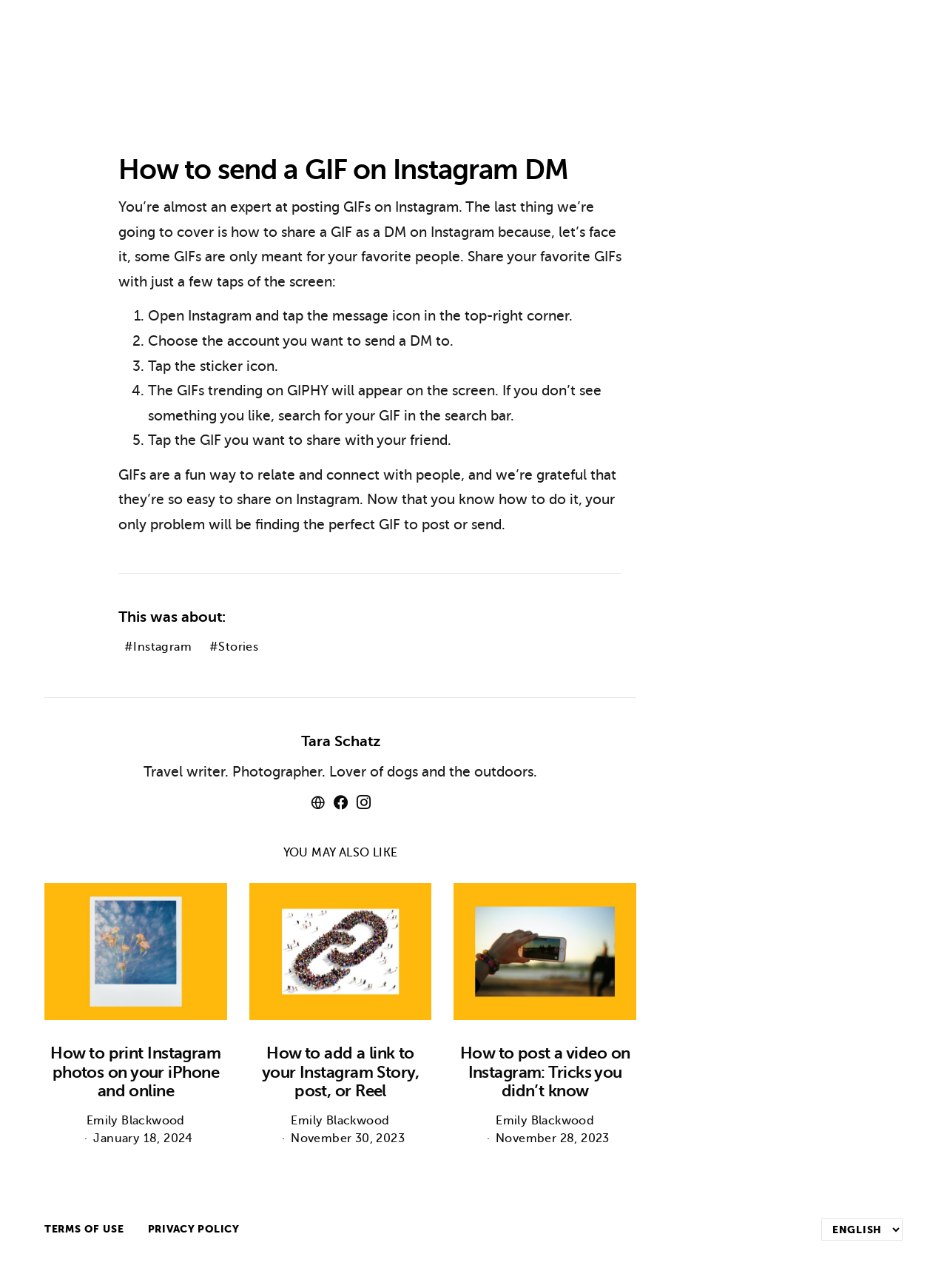Please determine the bounding box of the UI element that matches this description: Emily Blackwood. The coordinates should be given as (top-left x, top-left y, bottom-right x, bottom-right y), with all values between 0 and 1.

[0.524, 0.865, 0.627, 0.875]